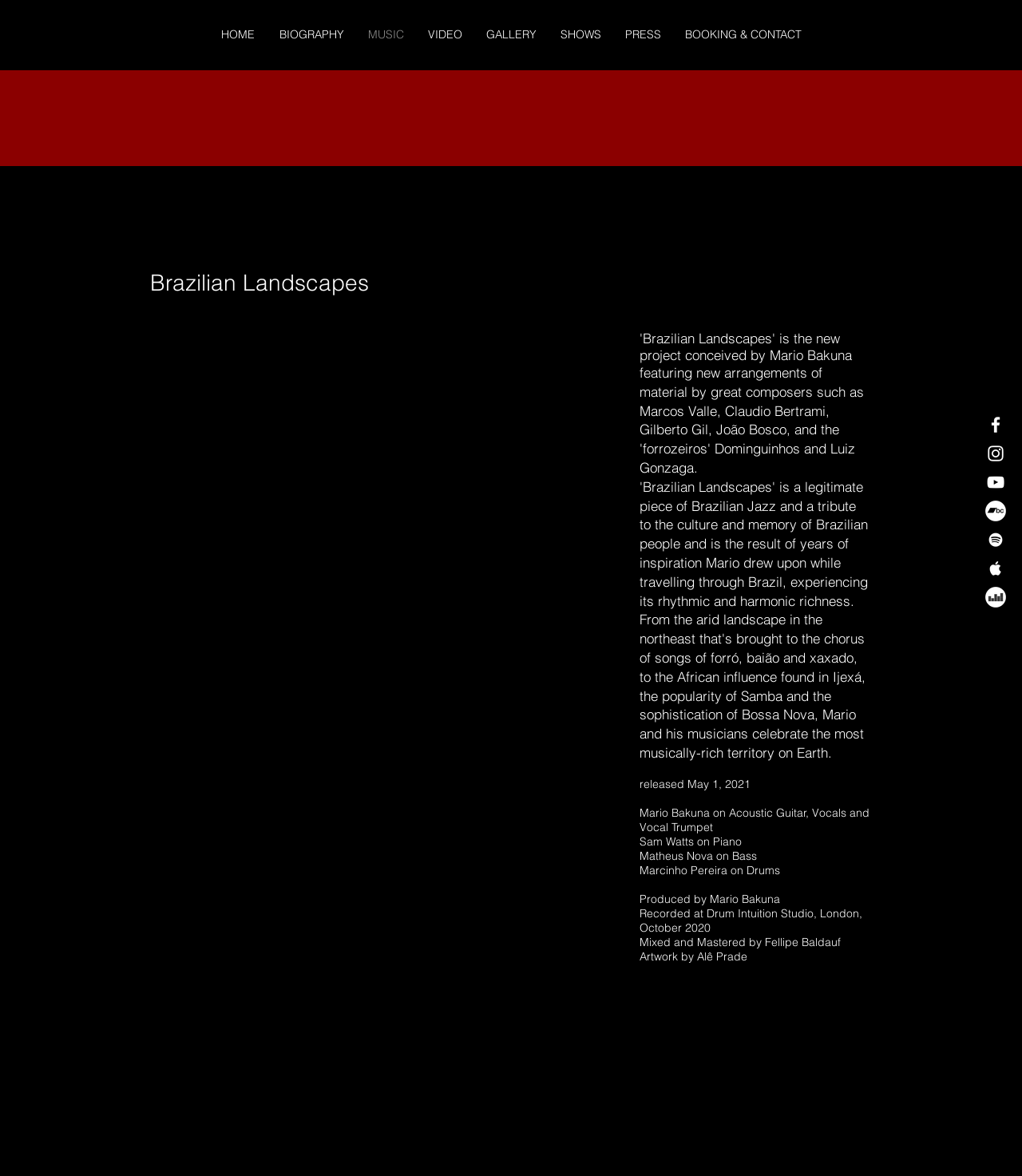Given the element description "aria-label="White Apple Music Icon"" in the screenshot, predict the bounding box coordinates of that UI element.

[0.964, 0.475, 0.984, 0.492]